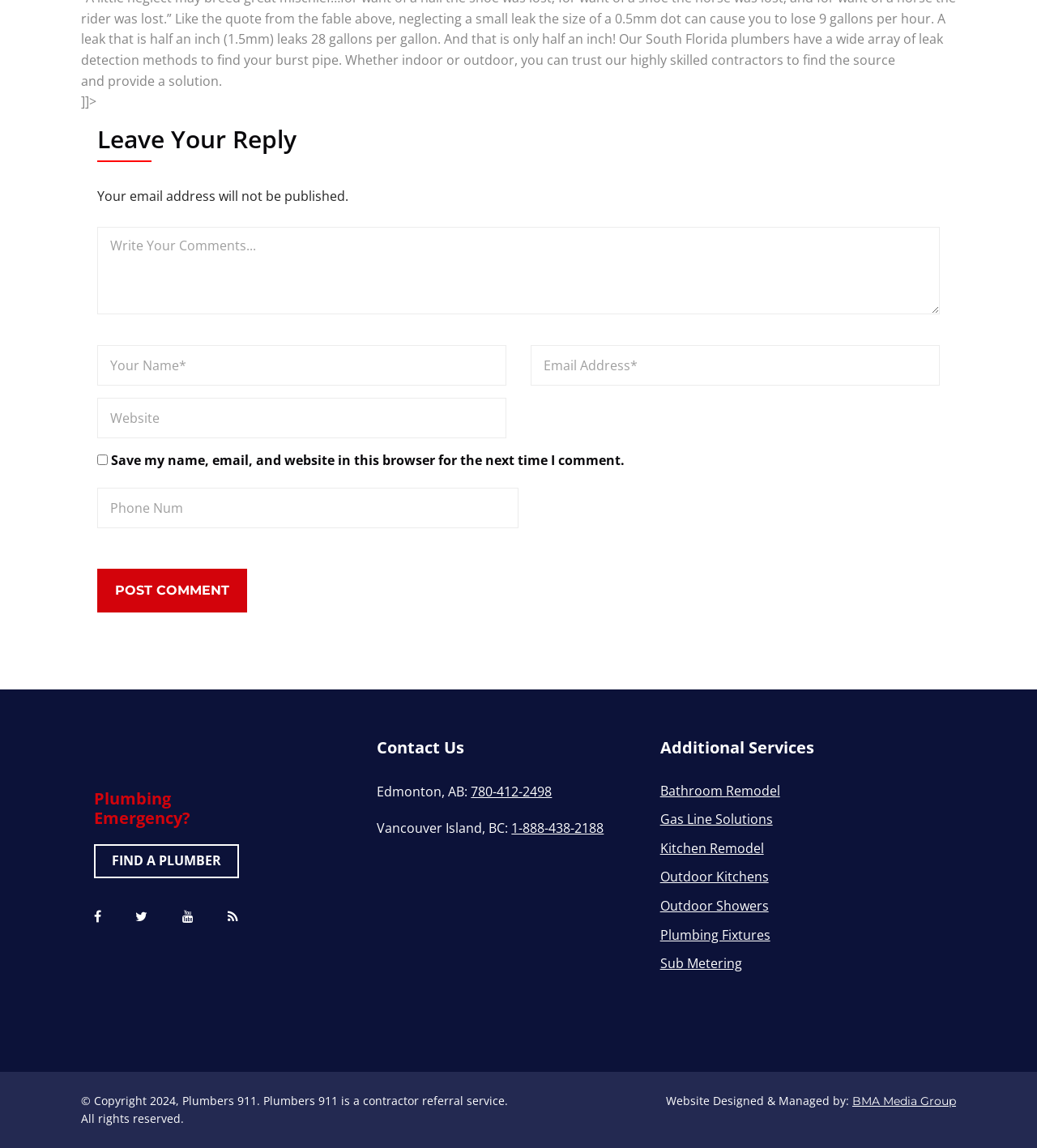Using the provided element description, identify the bounding box coordinates as (top-left x, top-left y, bottom-right x, bottom-right y). Ensure all values are between 0 and 1. Description: Outdoor Showers

[0.636, 0.778, 0.741, 0.8]